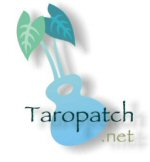What type of font is used for the name 'Taropatch'?
Can you offer a detailed and complete answer to this question?

The name 'Taropatch' is presented in a clean, modern font, which emphasizes its role as a gathering place or platform, and suggests a sense of simplicity and elegance.